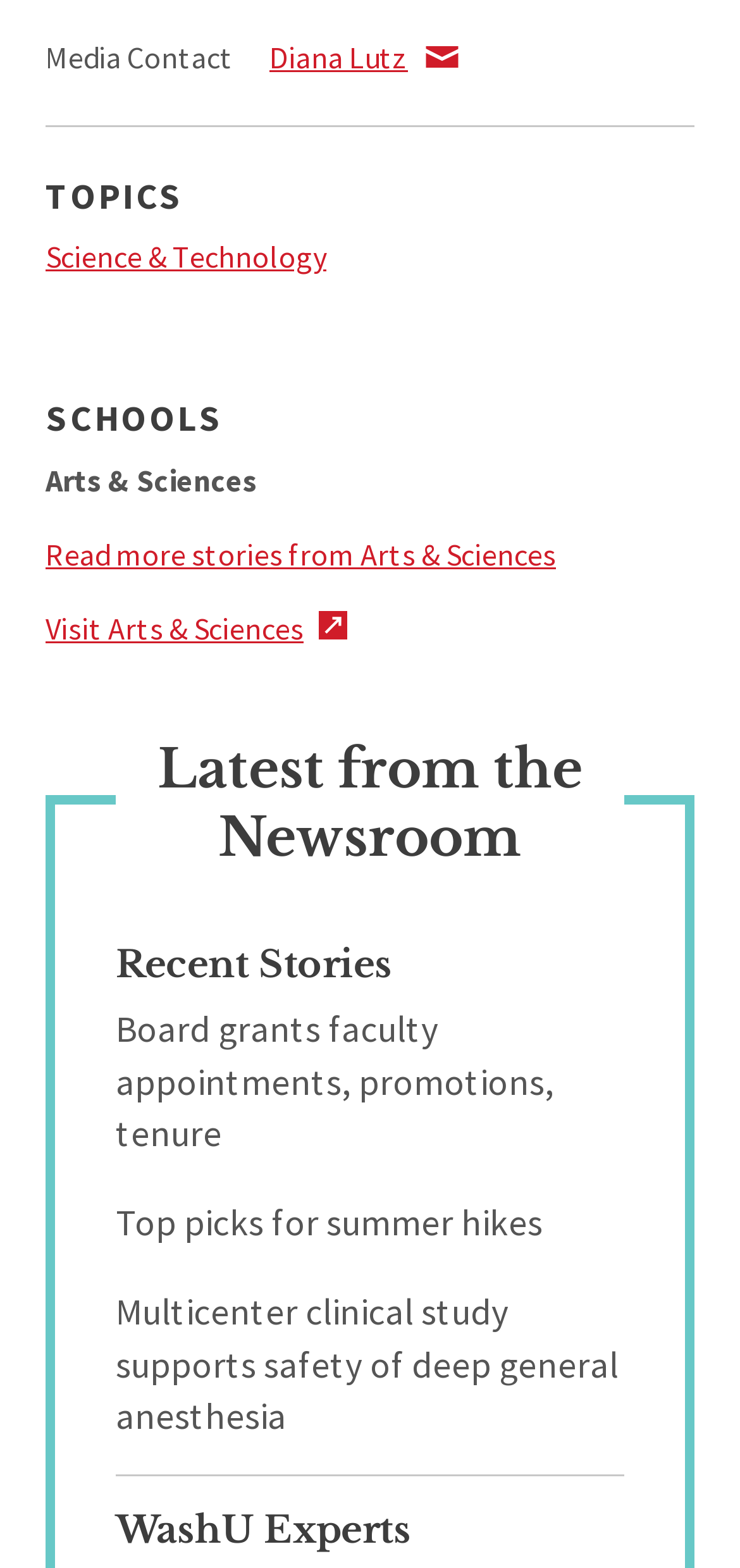What is the first topic listed?
Refer to the image and give a detailed response to the question.

The first topic listed is found in the link element with the text 'Science & Technology' located below the 'TOPICS' heading, which is the first topic category.